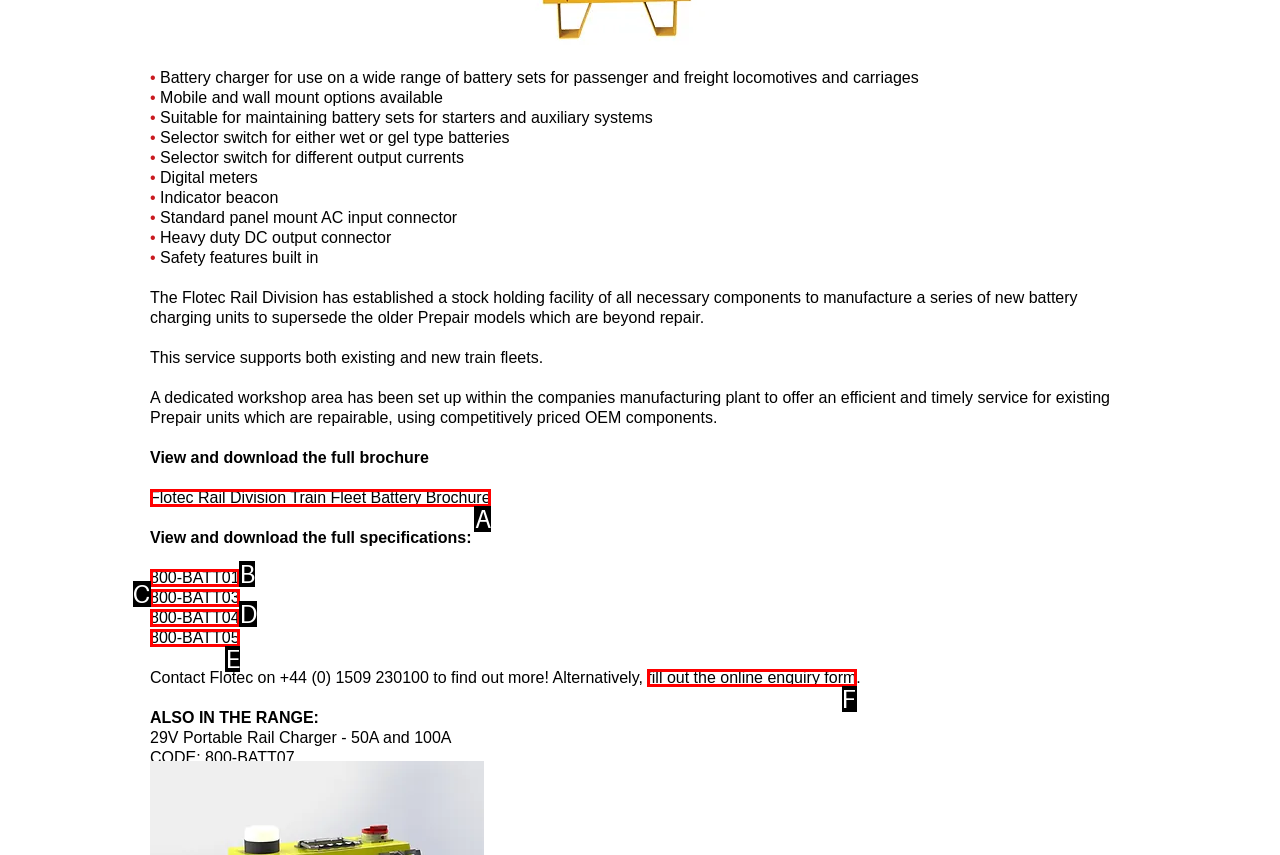Pick the HTML element that corresponds to the description: 800-BATT03
Answer with the letter of the correct option from the given choices directly.

C